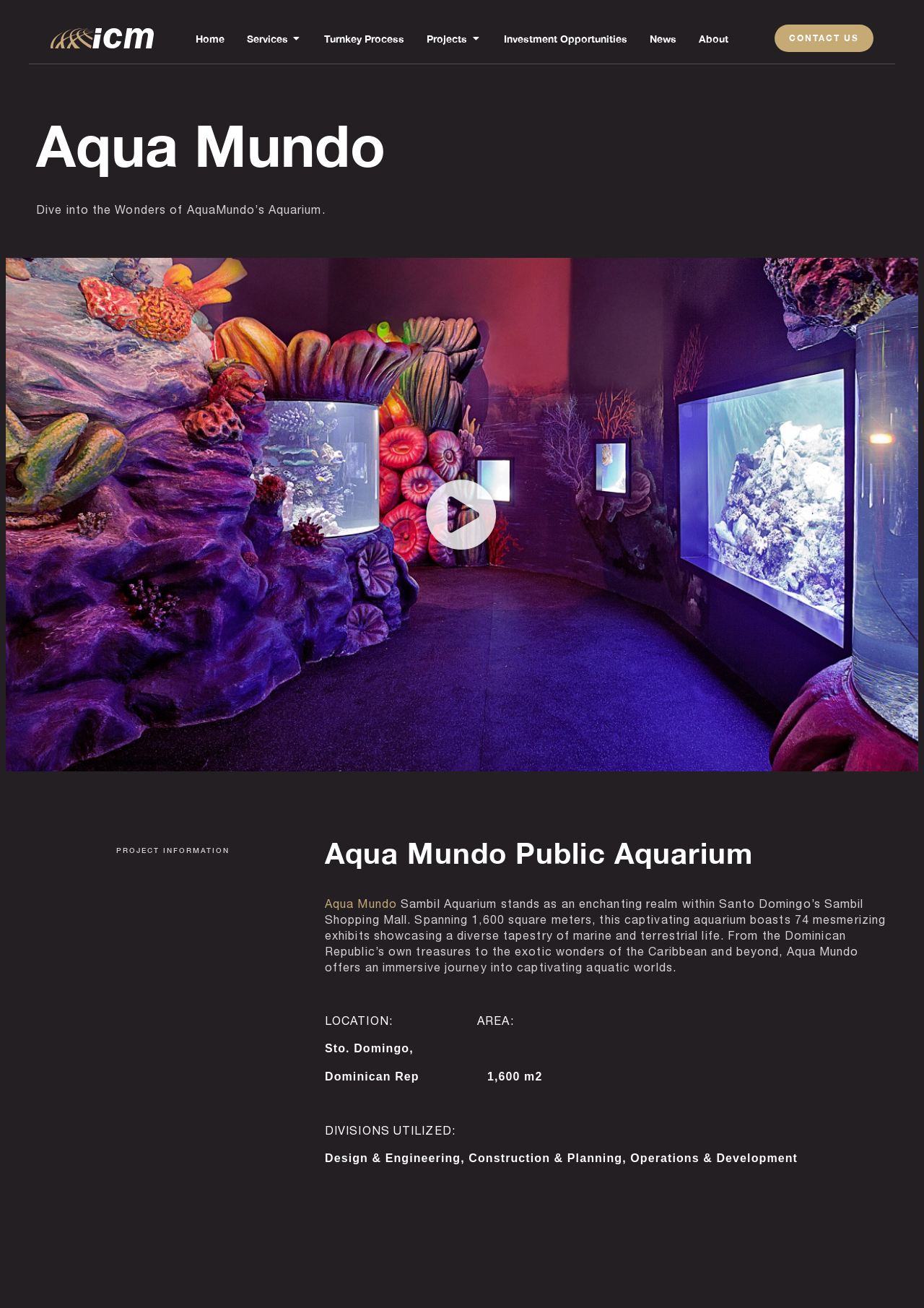Locate the bounding box coordinates of the clickable part needed for the task: "Click the logo ICM".

[0.055, 0.022, 0.166, 0.037]